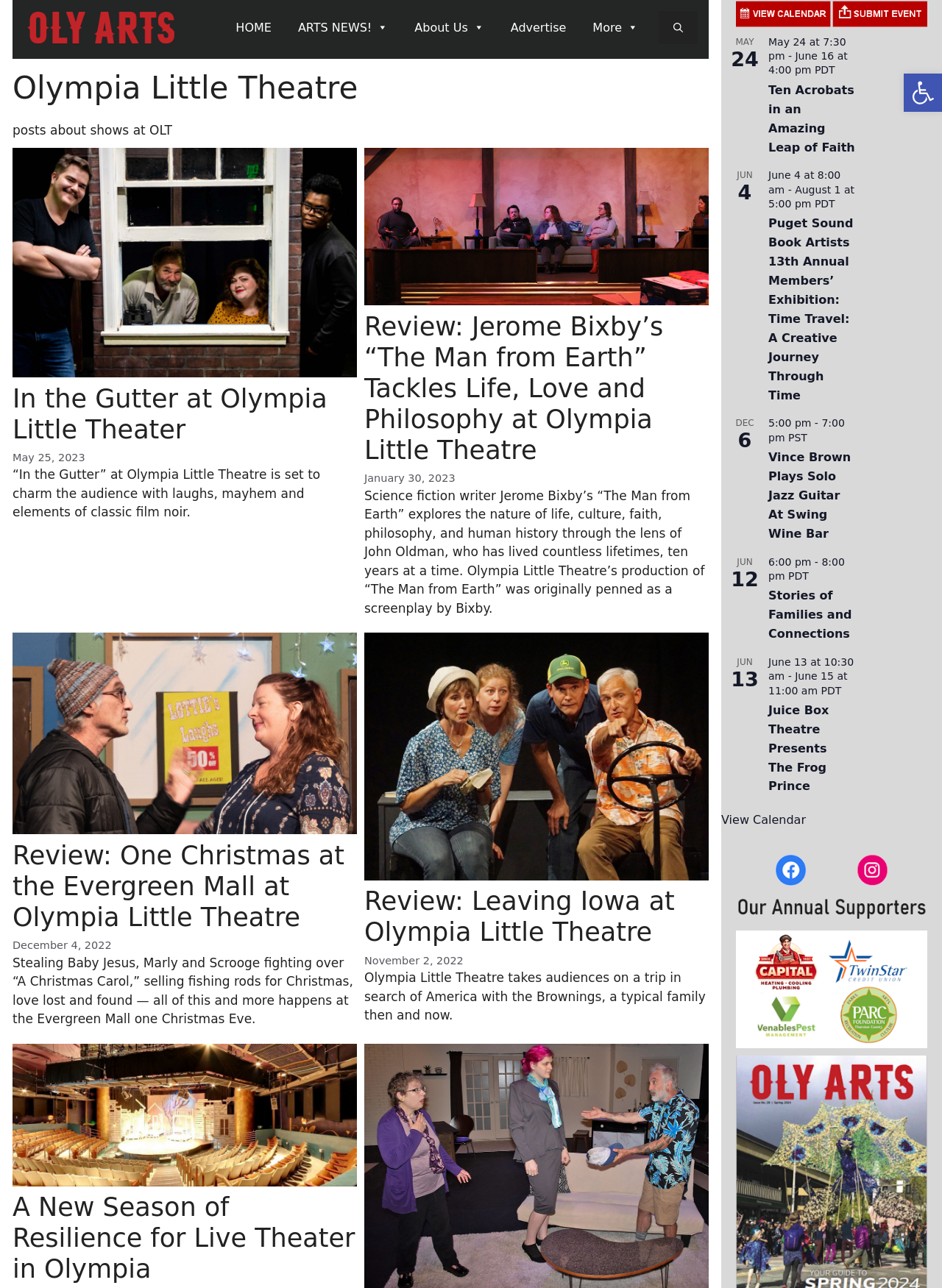Identify the bounding box coordinates for the region of the element that should be clicked to carry out the instruction: "Read about Olympia Little Theatre". The bounding box coordinates should be four float numbers between 0 and 1, i.e., [left, top, right, bottom].

[0.013, 0.054, 0.752, 0.083]